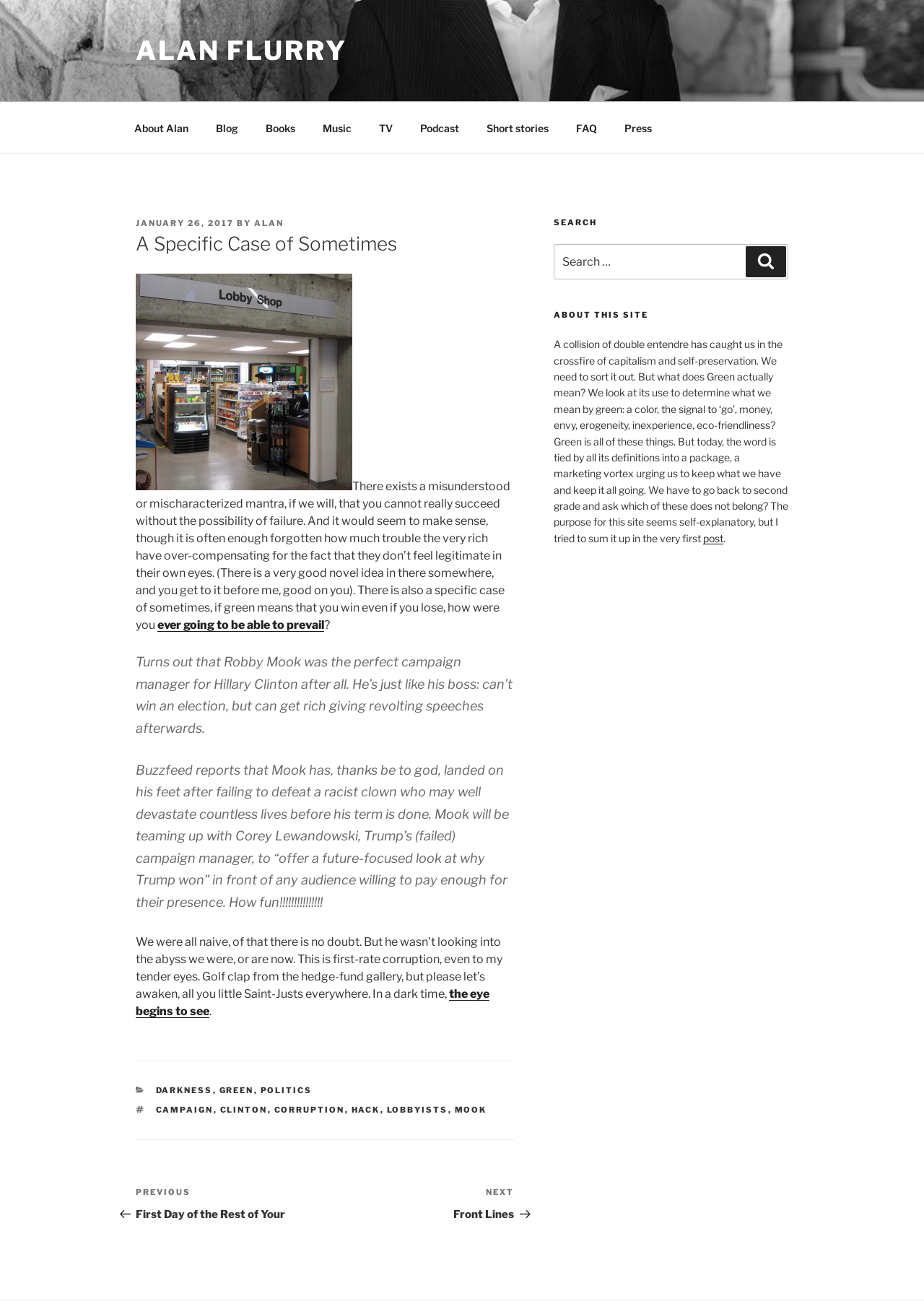Find the UI element described as: "Next PostNext Front Lines" and predict its bounding box coordinates. Ensure the coordinates are four float numbers between 0 and 1, [left, top, right, bottom].

[0.352, 0.906, 0.556, 0.933]